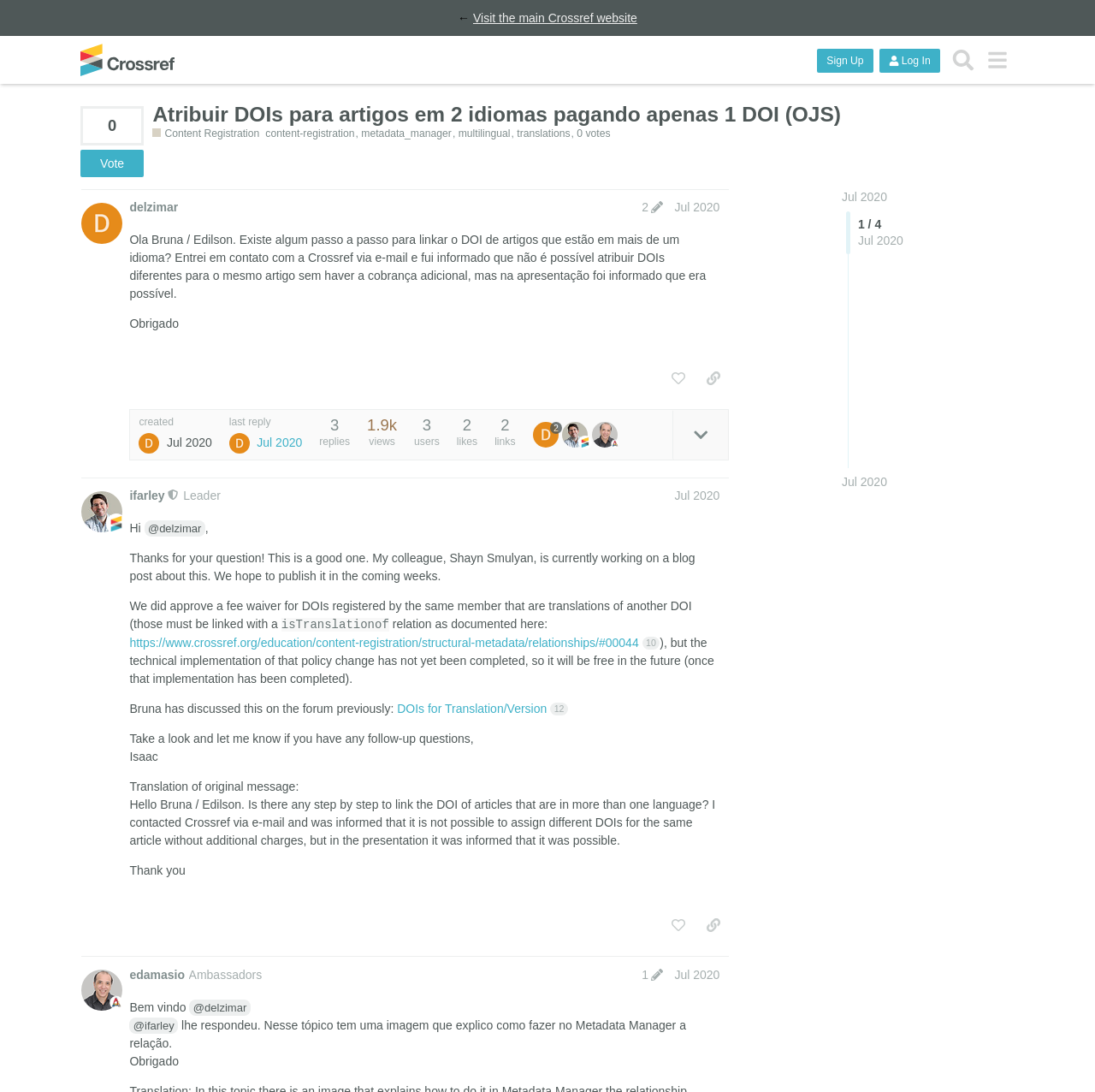Please give the bounding box coordinates of the area that should be clicked to fulfill the following instruction: "View the main Crossref website". The coordinates should be in the format of four float numbers from 0 to 1, i.e., [left, top, right, bottom].

[0.432, 0.01, 0.582, 0.023]